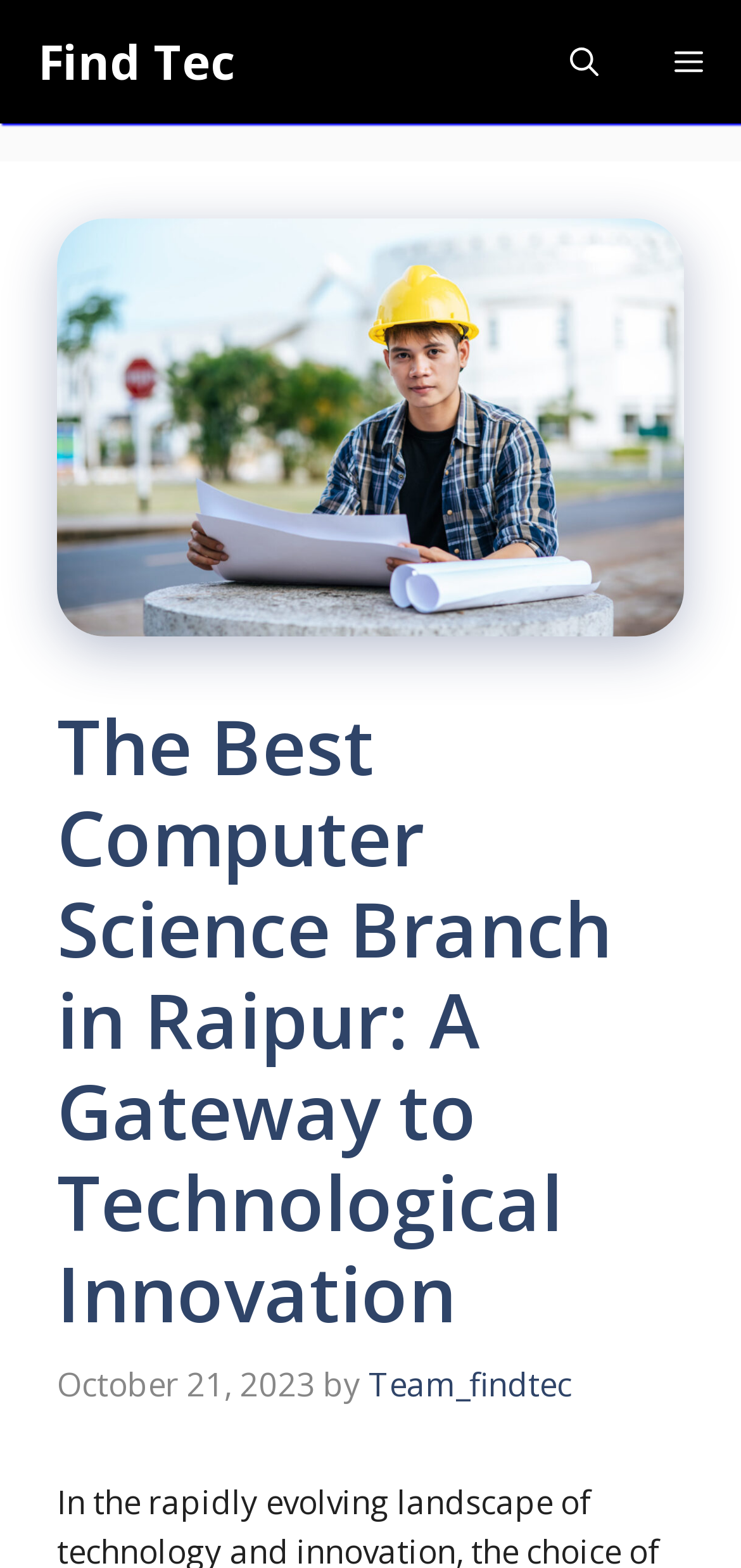Elaborate on the information and visuals displayed on the webpage.

The webpage appears to be an article or blog post about the best computer science branch in Raipur, with a focus on technological innovation. At the top of the page, there is a navigation bar with a link to "Find Tec" on the left side and a "Menu" button on the right side. Next to the "Menu" button, there is an "Open search" button.

Below the navigation bar, there is a header section that spans most of the page's width. The header contains a heading that reads "The Best Computer Science Branch in Raipur: A Gateway to Technological Innovation". Below the heading, there is a timestamp indicating that the article was published on October 21, 2023, followed by the author's name, "Team_findtec", which is a clickable link.

Overall, the webpage has a simple and clean layout, with a prominent header section and a navigation bar at the top. The content of the article is likely to be below the header section, but it is not visible in the provided accessibility tree.